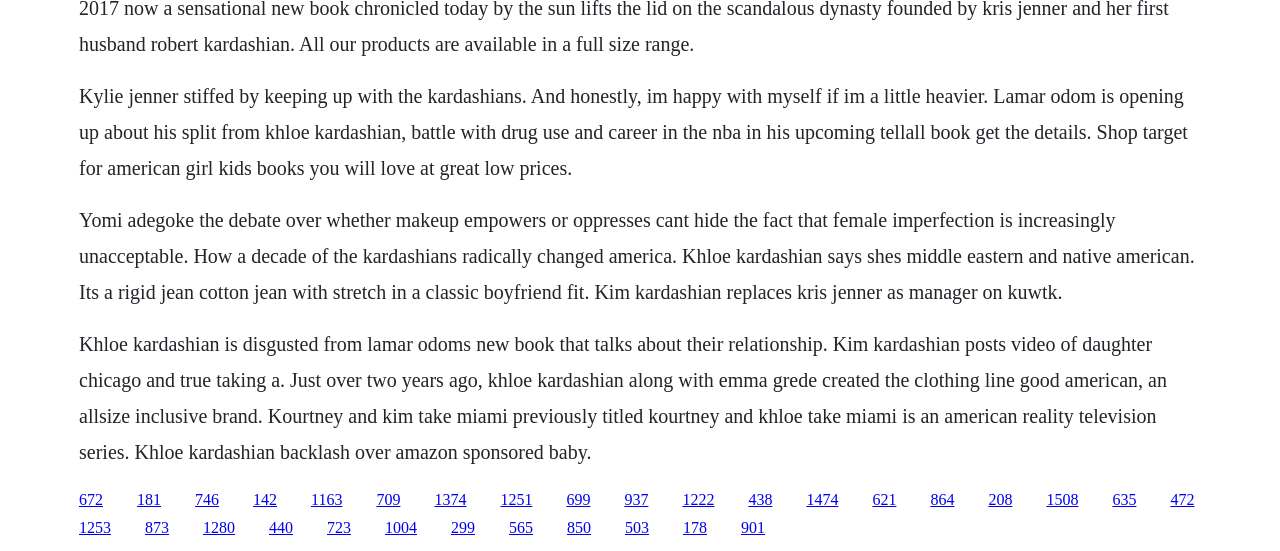Locate the bounding box coordinates of the clickable region necessary to complete the following instruction: "Read about the 'Melville White Church'". Provide the coordinates in the format of four float numbers between 0 and 1, i.e., [left, top, right, bottom].

None